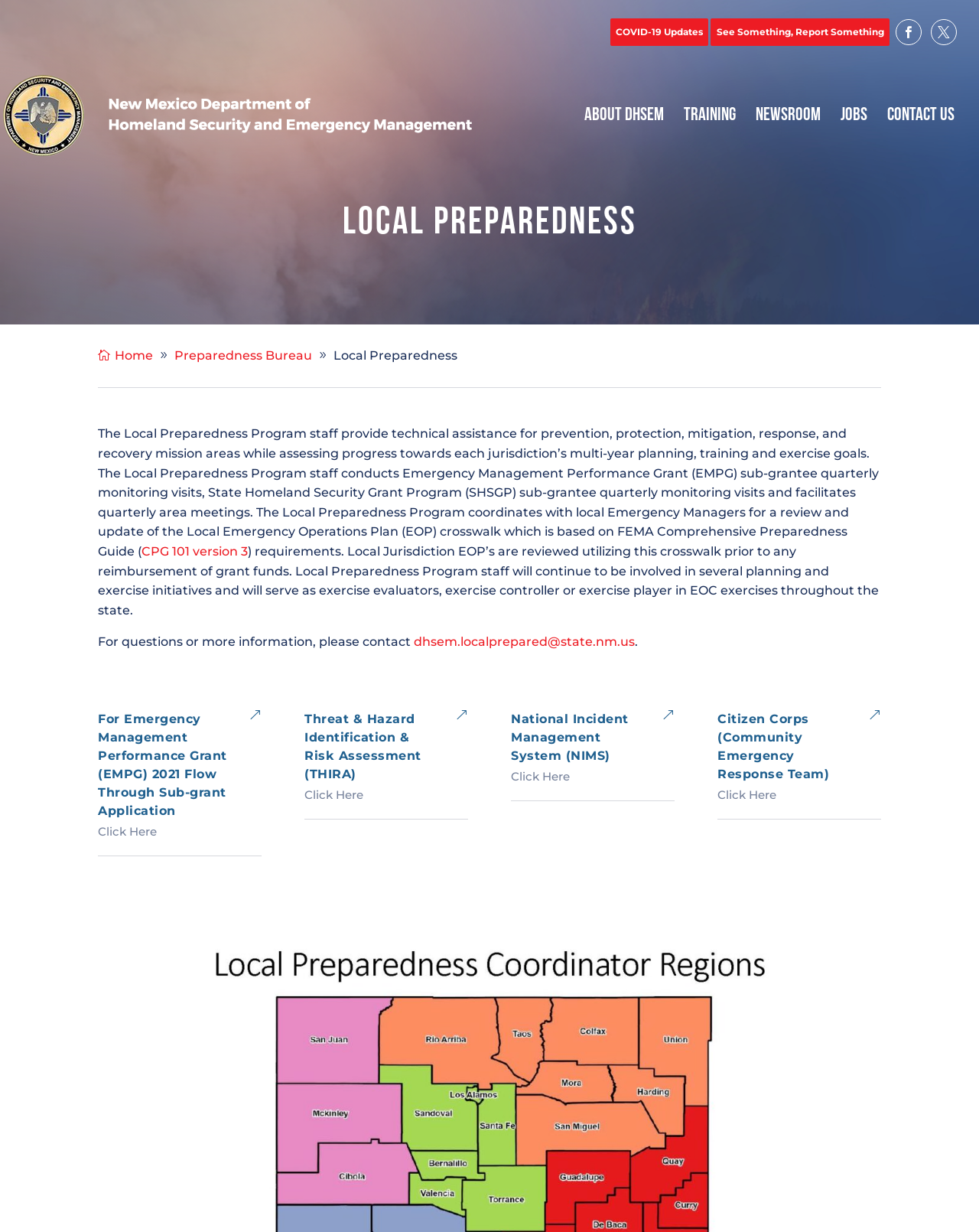What is the department's name?
Using the image, respond with a single word or phrase.

NM Department of Homeland Security & Emergency